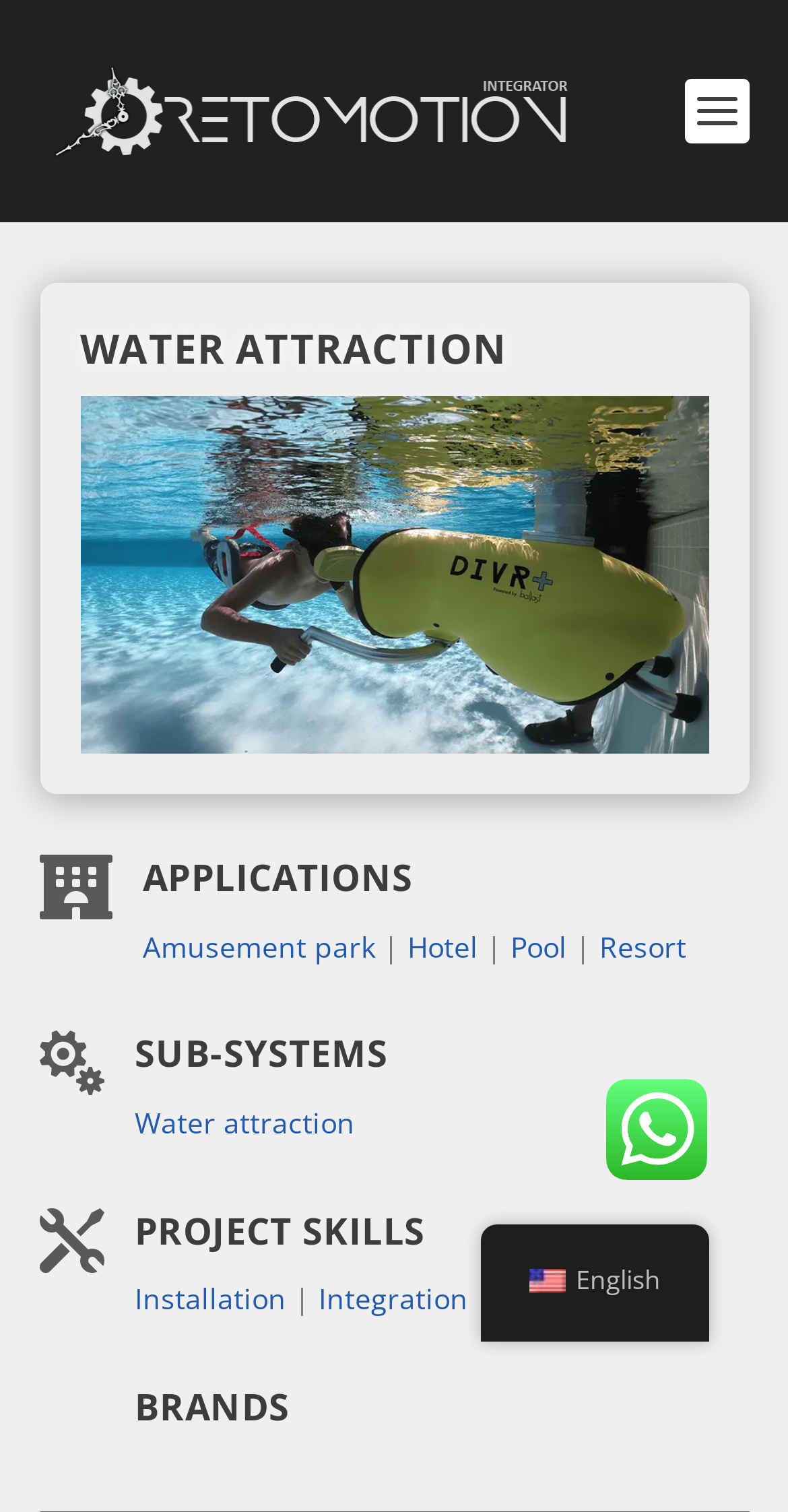Please specify the bounding box coordinates of the area that should be clicked to accomplish the following instruction: "Click on the 'Amusement park' link". The coordinates should consist of four float numbers between 0 and 1, i.e., [left, top, right, bottom].

[0.181, 0.613, 0.476, 0.638]